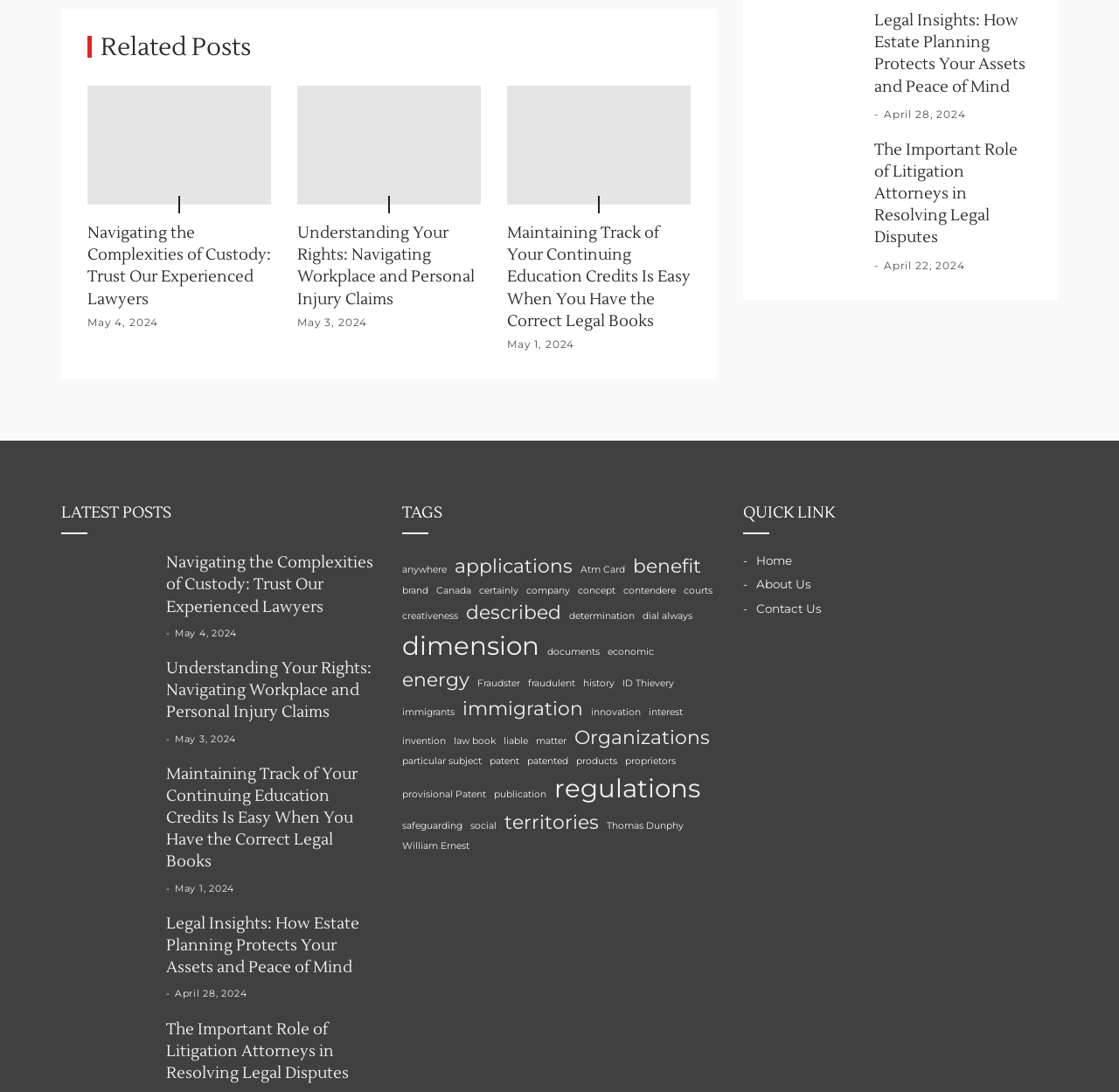Find and provide the bounding box coordinates for the UI element described here: "William Ernest". The coordinates should be given as four float numbers between 0 and 1: [left, top, right, bottom].

[0.359, 0.769, 0.42, 0.782]